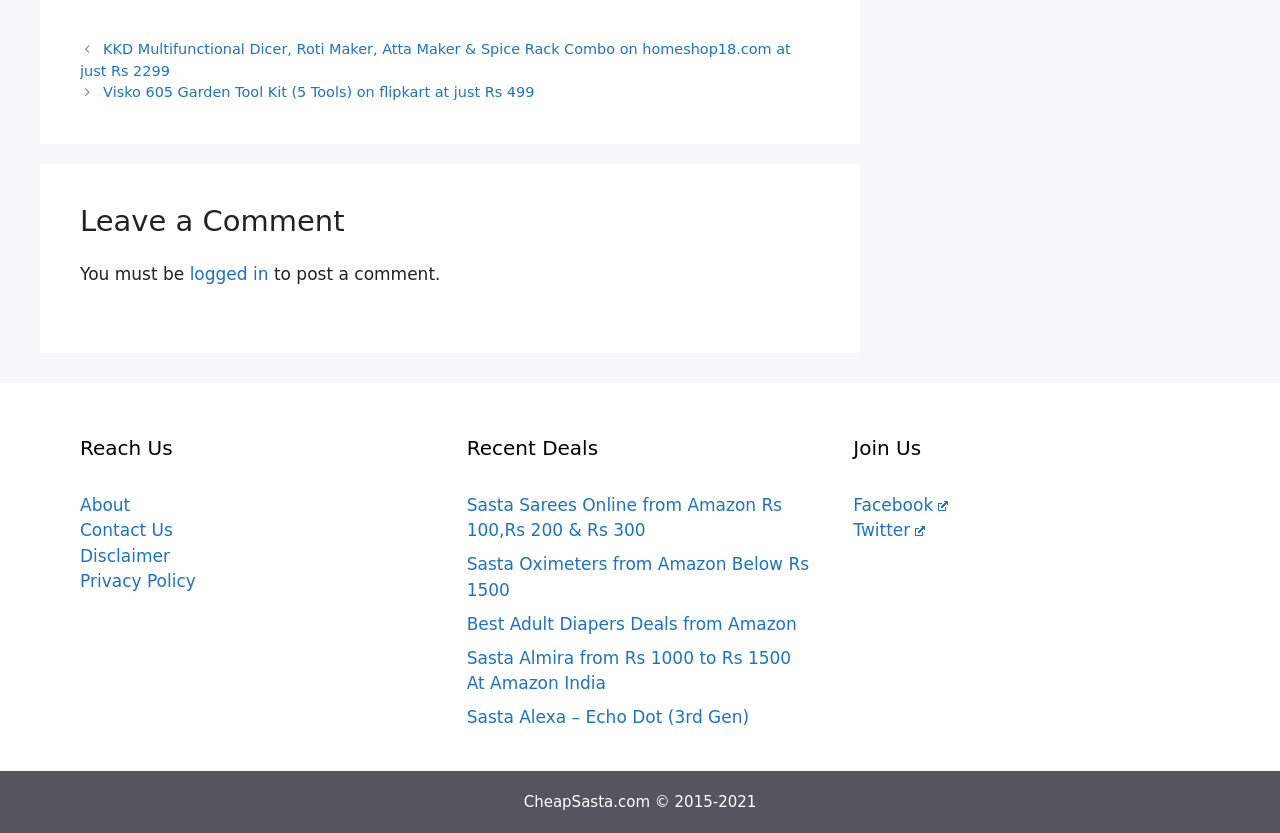What is the purpose of the 'Leave a Comment' section?
From the image, respond with a single word or phrase.

To post a comment